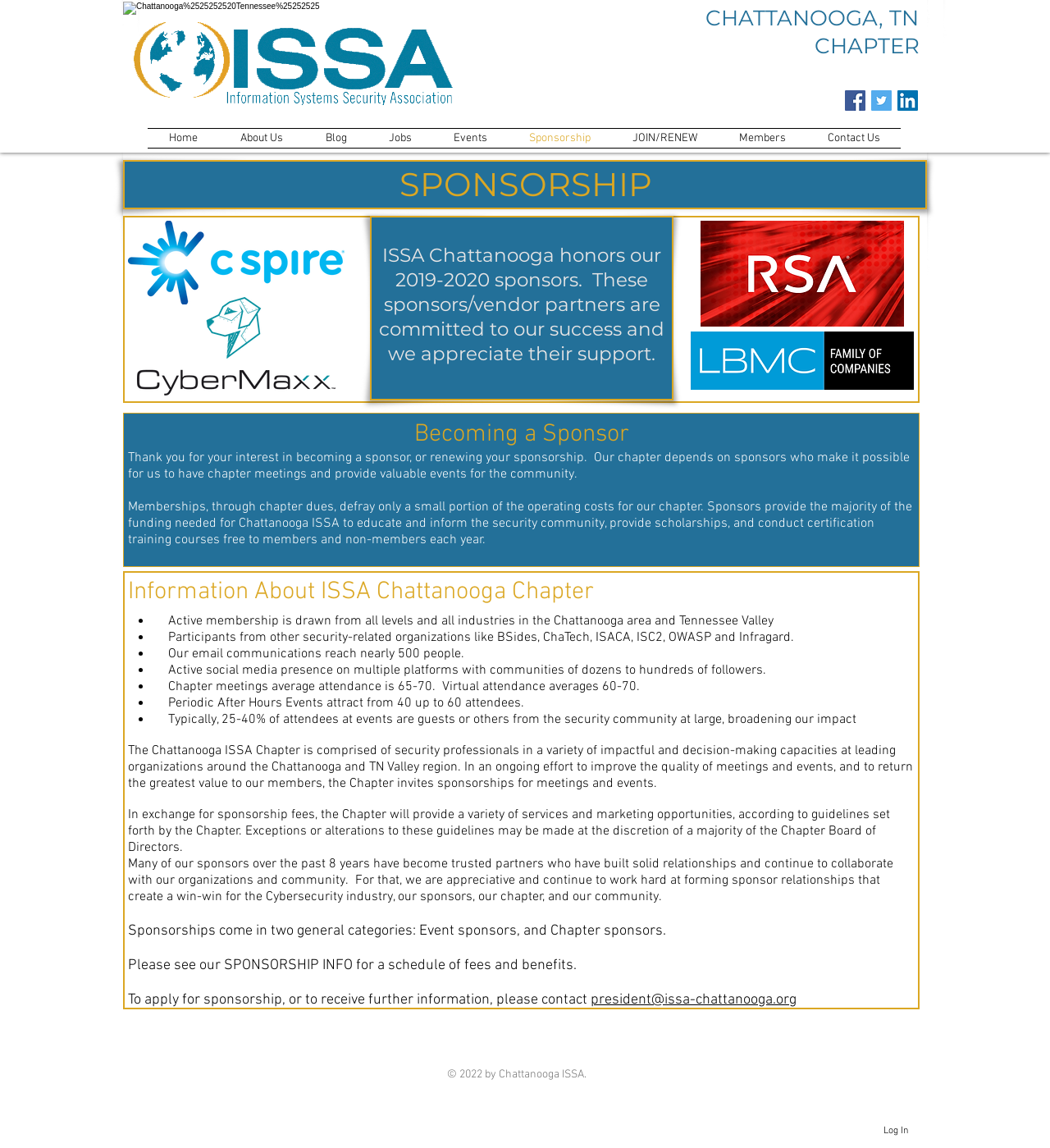Please provide a brief answer to the question using only one word or phrase: 
What is the name of the chapter?

CHATTANOOGA, TN CHAPTER